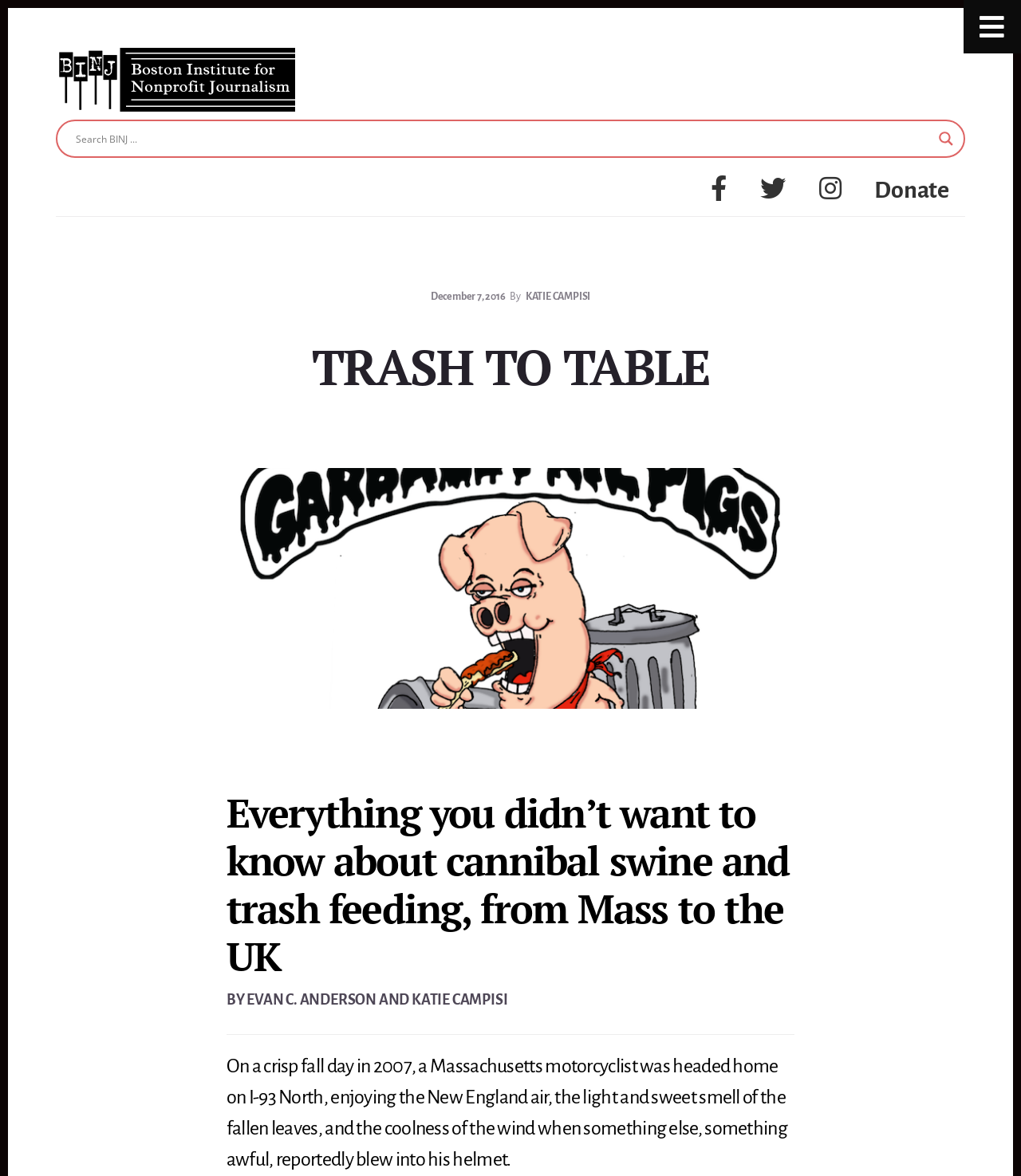Construct a thorough caption encompassing all aspects of the webpage.

The webpage is titled "TRASH TO TABLE" and features a prominent heading with the same title, situated near the top center of the page. Below the heading, there is a subheading that provides a detailed description of the article's content, which discusses cannibal swine and trash feeding.

At the top left corner of the page, there is a link to "Skip to content" and a logo "BINJ" with an accompanying image. Next to the logo, a search form is located, consisting of a search input box and a search magnifier button with an image. The search form spans almost the entire width of the page.

On the top right corner, there is a navigation menu labeled "Main" with four links, including three icons and a "Donate" link. Below the navigation menu, there is a timestamp indicating the date "December 7, 2016", followed by the author's name "KATIE CAMPISI".

The main content of the page is an article with a long paragraph of text, which starts with a descriptive passage about a motorcyclist's experience on a fall day in 2007. The article appears to be a lengthy piece of writing, with no images or other multimedia elements visible on the page.

At the very top of the page, there is a button to "Toggle Menu", which is likely used to expand or collapse the navigation menu.